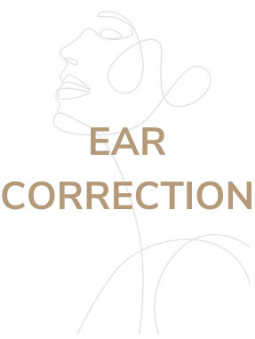Provide a brief response using a word or short phrase to this question:
What is the likely purpose of the design?

Medical or aesthetic procedure